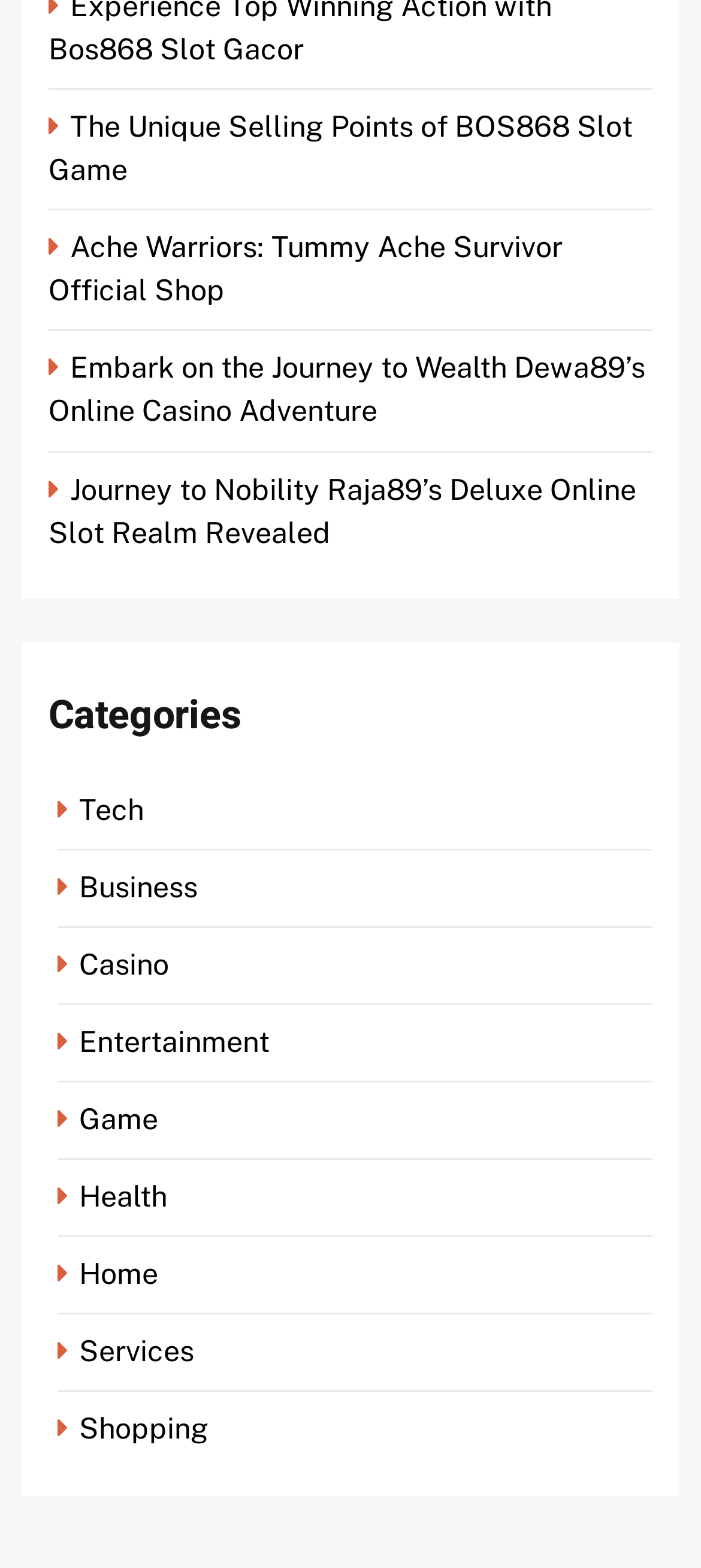Please study the image and answer the question comprehensively:
How are the links on the webpage organized?

The links on the webpage are organized into categories, such as 'Tech', 'Business', and 'Casino', which suggests that the webpage is structured to facilitate easy navigation and discovery of related content.